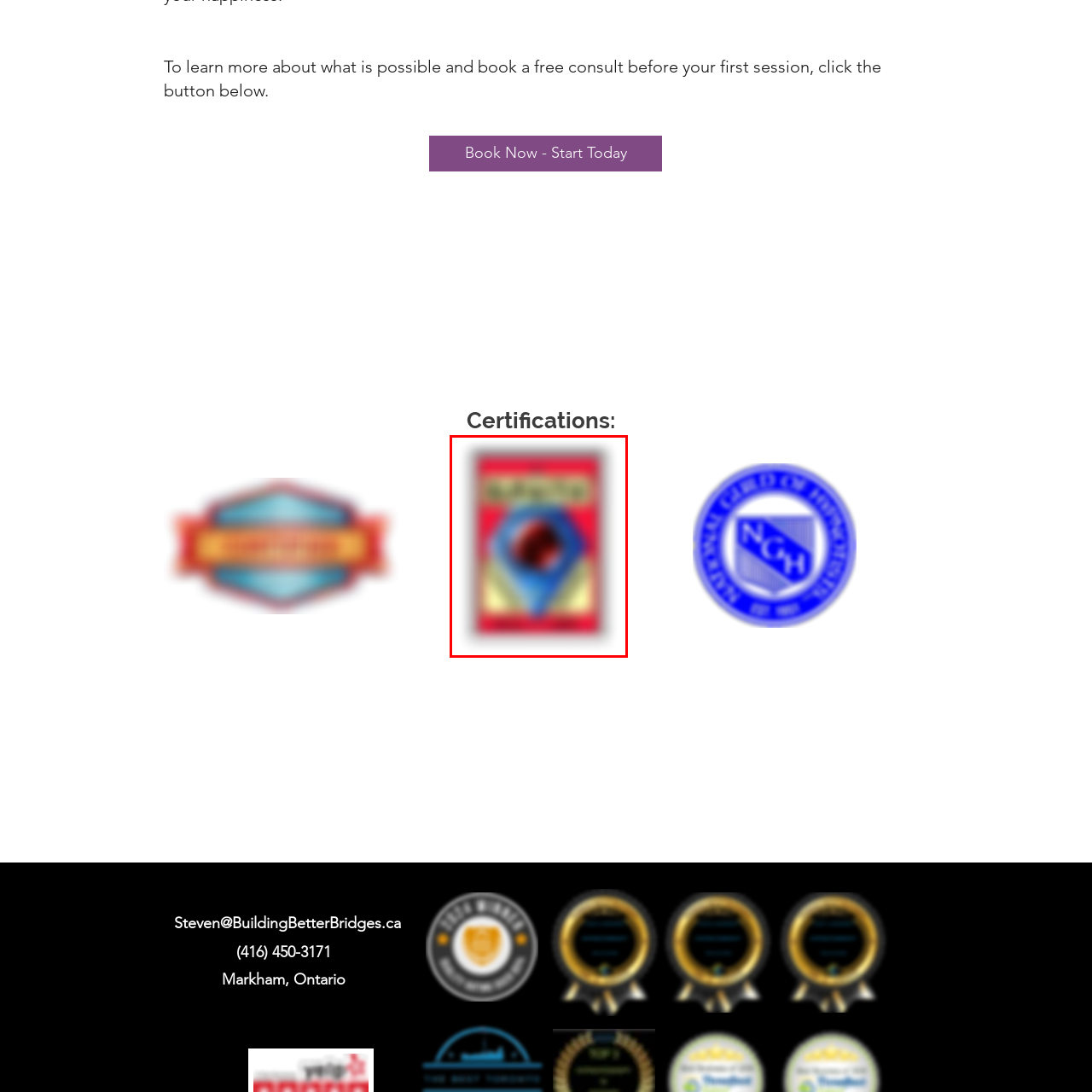Direct your attention to the image marked by the red box and answer the given question using a single word or phrase:
What does the central element of the emblem likely represent?

A hypnotic tool or technique